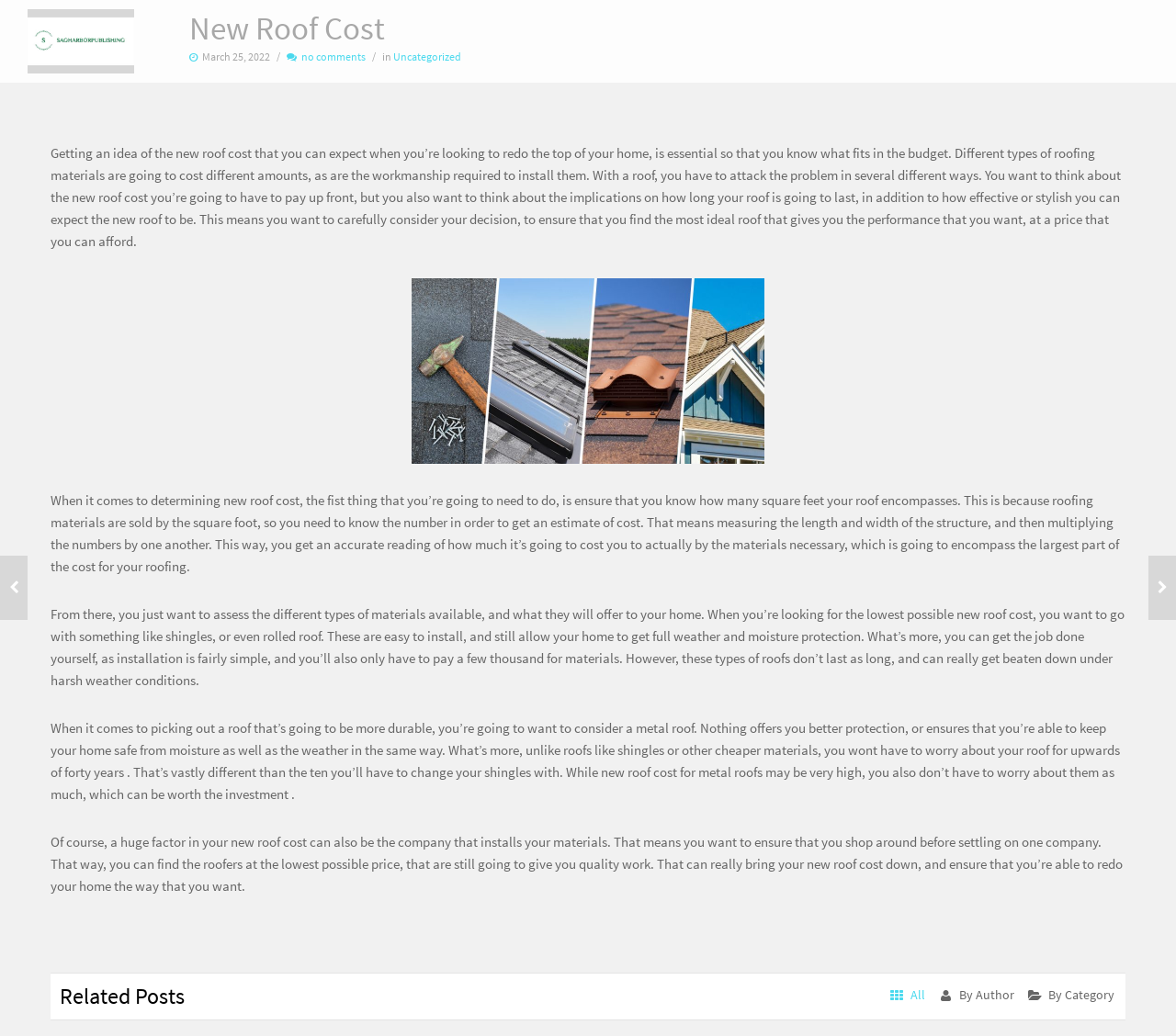Determine the bounding box for the UI element described here: "no comments".

[0.256, 0.048, 0.311, 0.061]